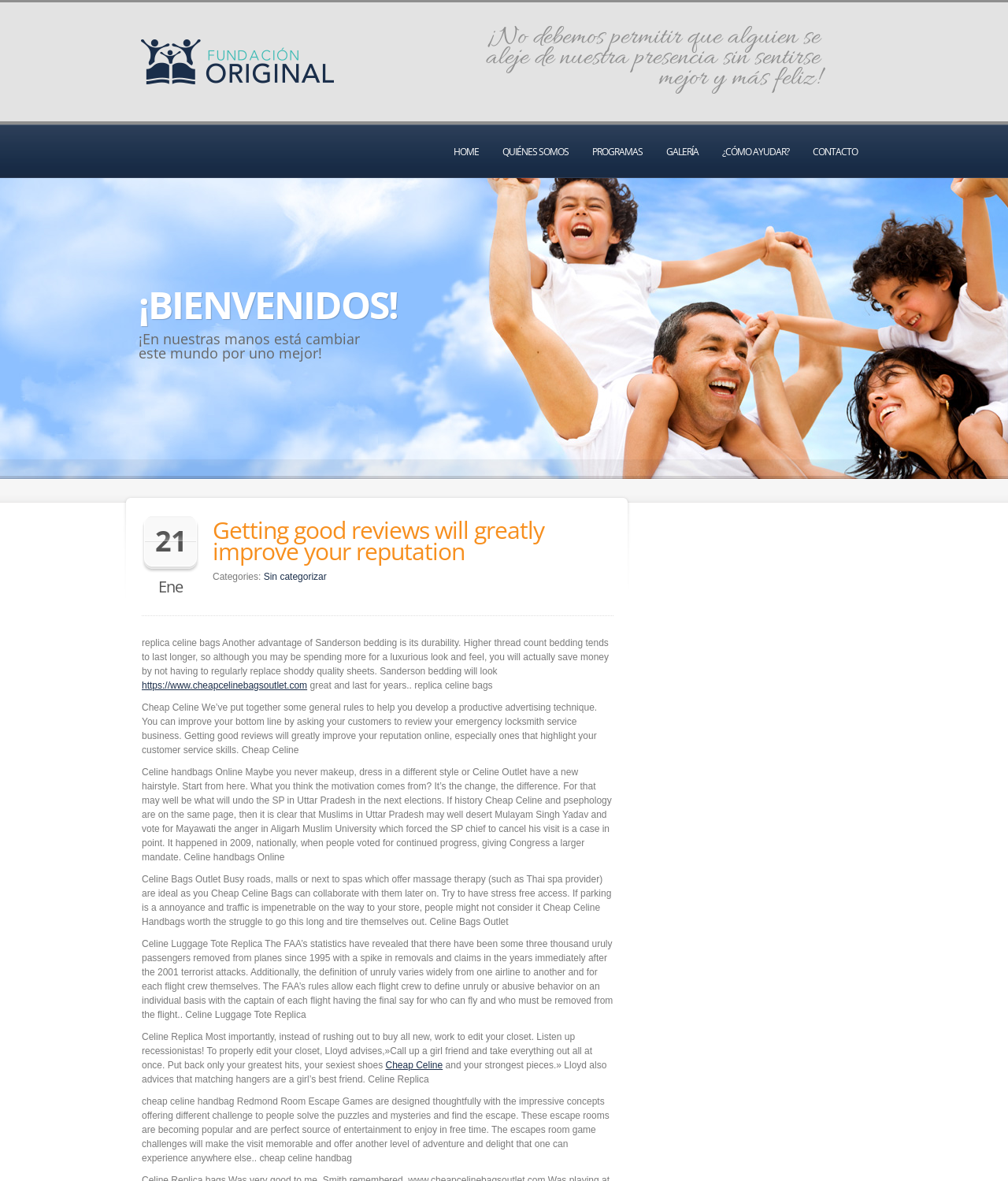Locate the bounding box coordinates of the clickable element to fulfill the following instruction: "Click on the 'Sin categorizar' link". Provide the coordinates as four float numbers between 0 and 1 in the format [left, top, right, bottom].

[0.261, 0.484, 0.324, 0.493]